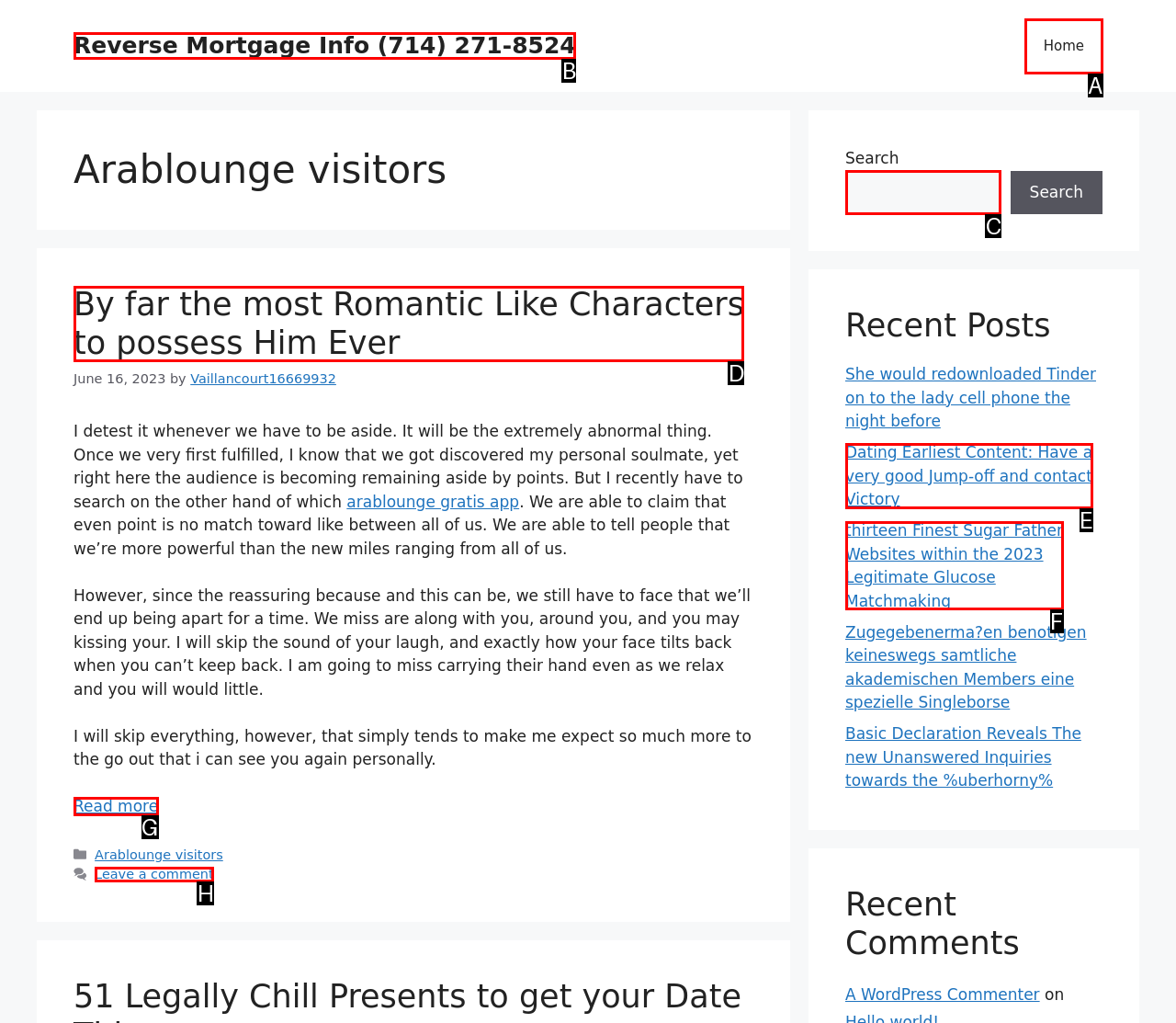Select the appropriate option that fits: parent_node: Name * name="author"
Reply with the letter of the correct choice.

None